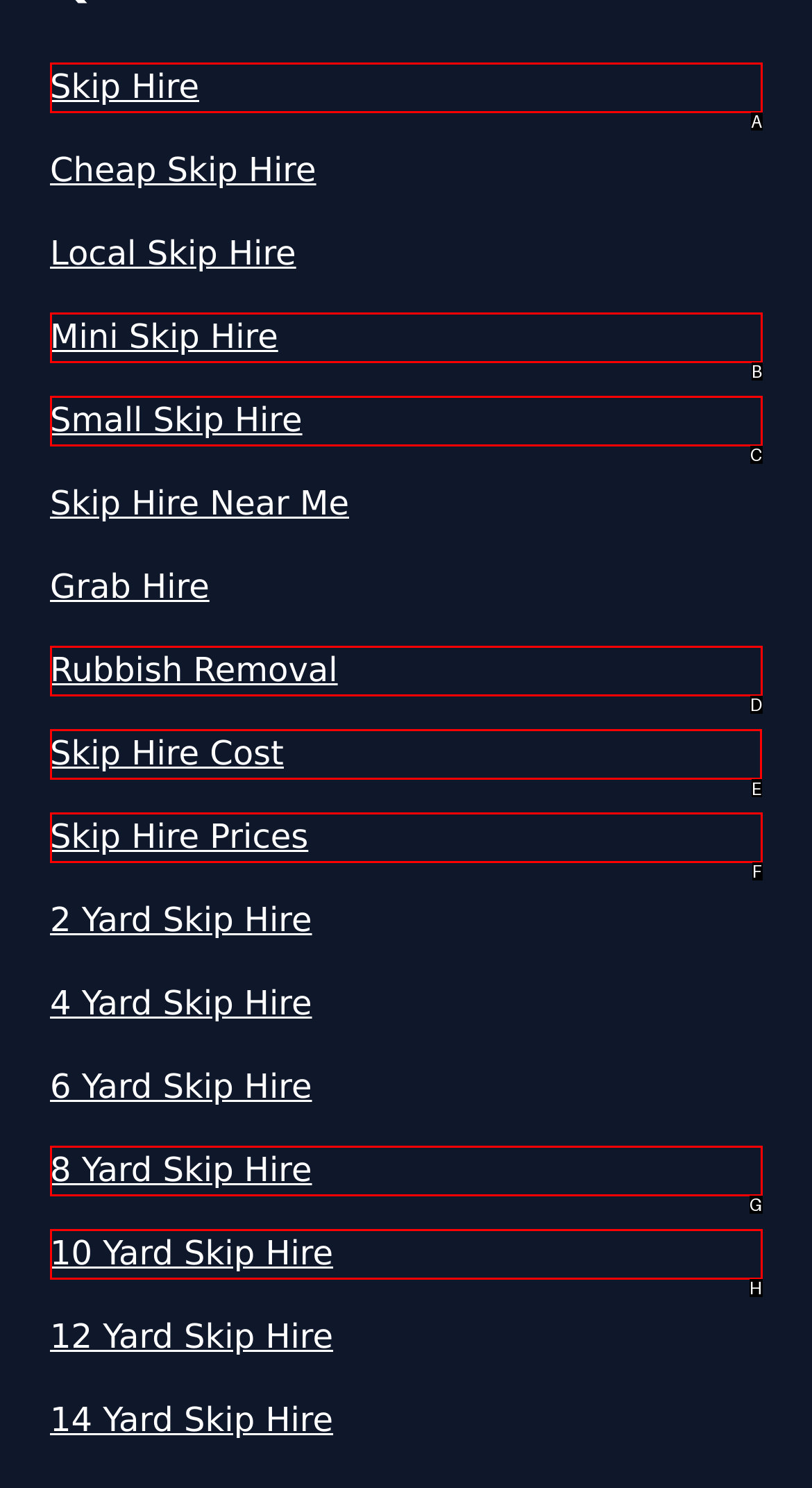Choose the letter that corresponds to the correct button to accomplish the task: Get information on 'Skip Hire Cost'
Reply with the letter of the correct selection only.

E